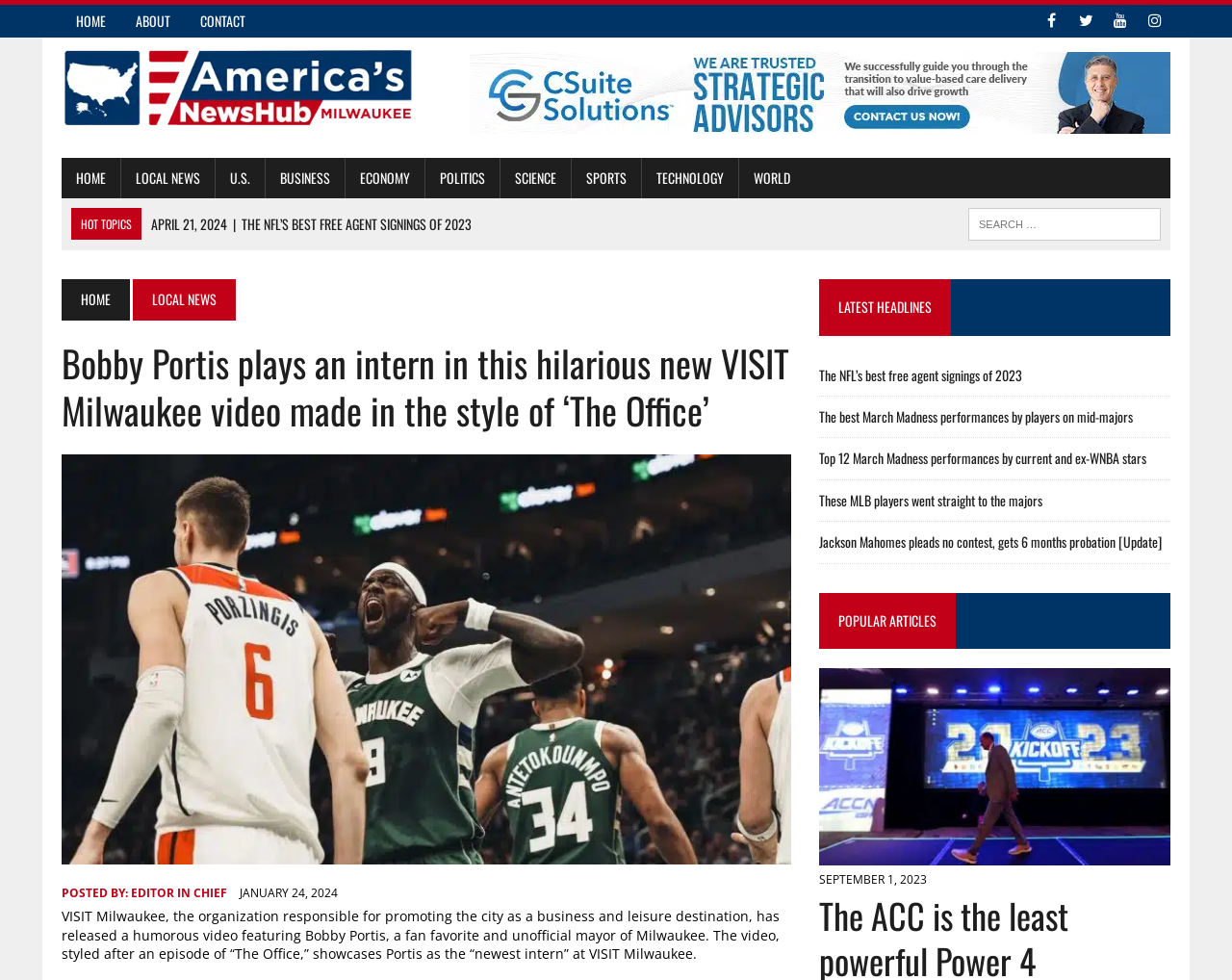What is the name of the organization promoting Milwaukee?
Observe the image and answer the question with a one-word or short phrase response.

VISIT Milwaukee